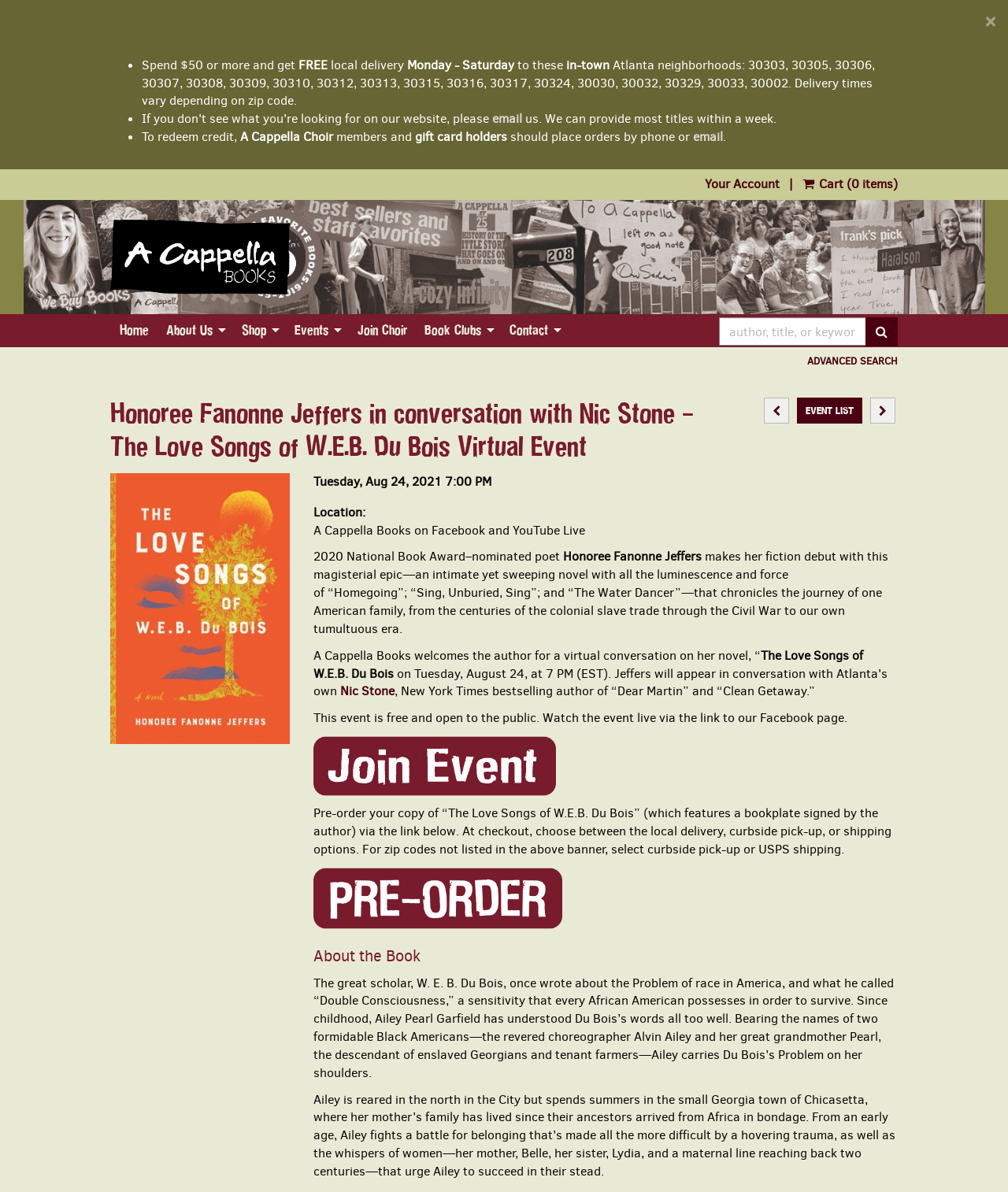Identify the bounding box coordinates for the region to click in order to carry out this instruction: "Pre-order the book". Provide the coordinates using four float numbers between 0 and 1, formatted as [left, top, right, bottom].

[0.311, 0.745, 0.557, 0.759]